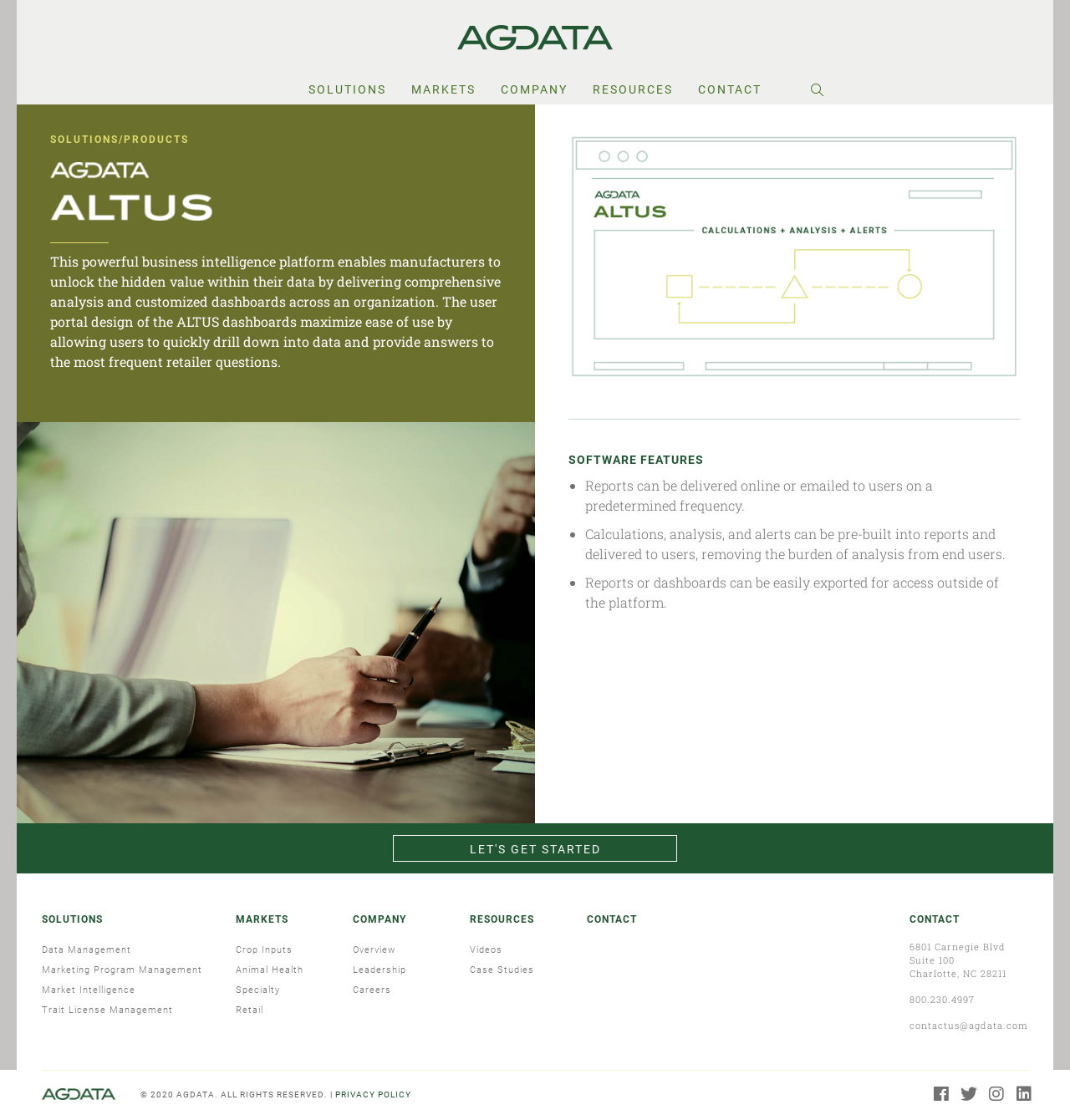Please locate the bounding box coordinates of the element that should be clicked to complete the given instruction: "View company overview".

[0.33, 0.84, 0.408, 0.858]